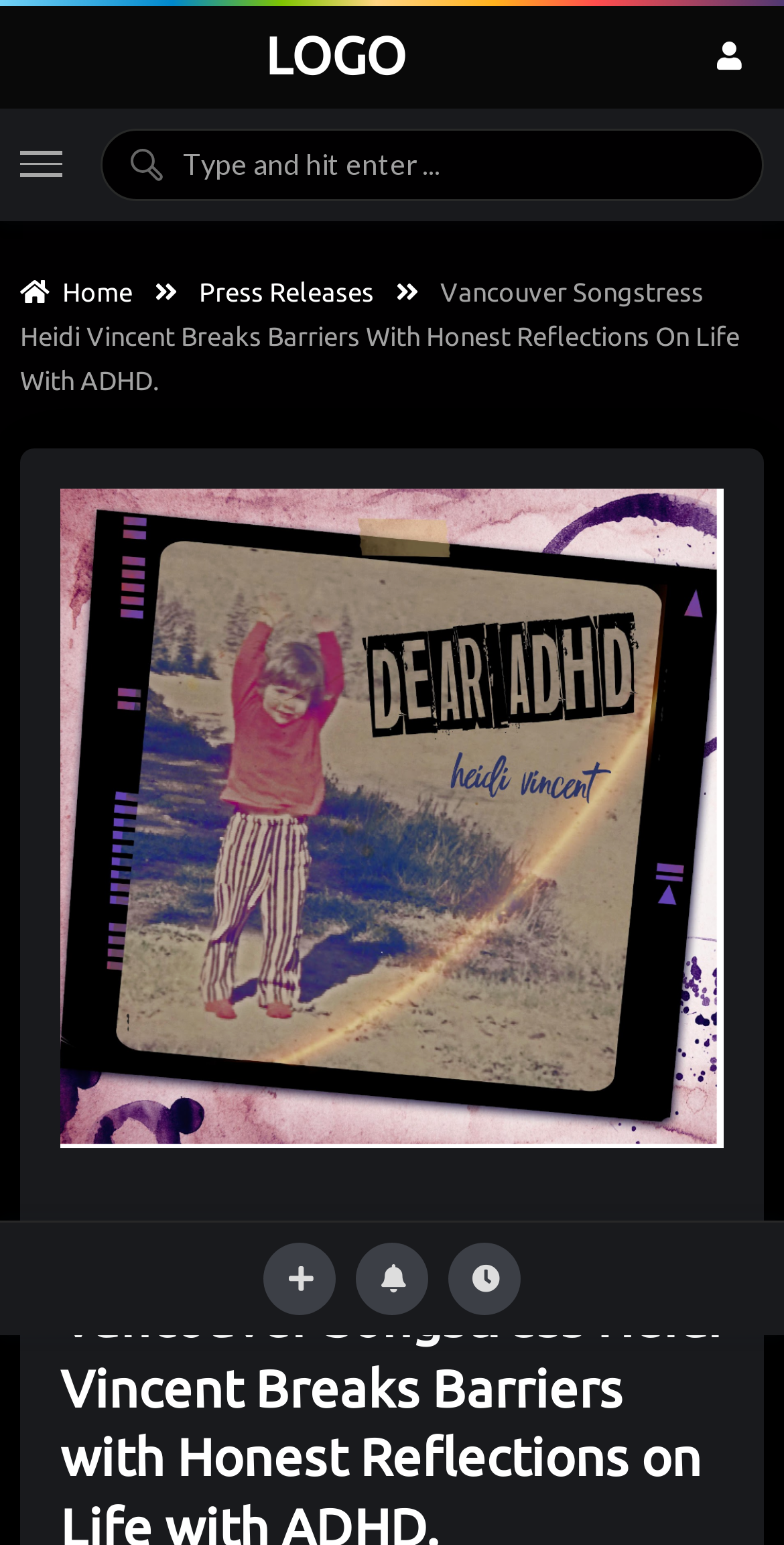Determine the coordinates of the bounding box for the clickable area needed to execute this instruction: "Go to home page".

[0.026, 0.18, 0.169, 0.198]